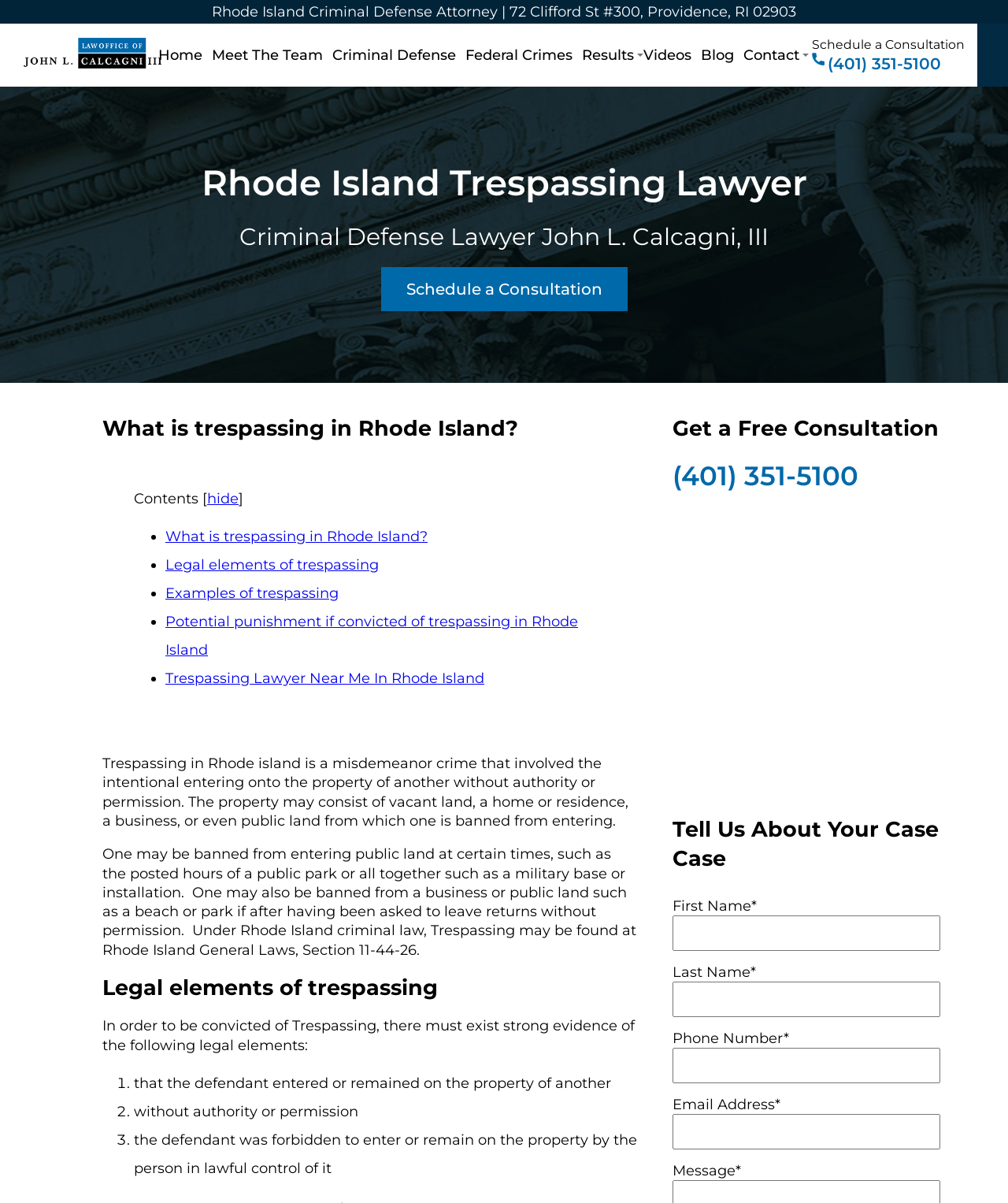Provide a thorough and detailed response to the question by examining the image: 
What is trespassing in Rhode Island?

I found the answer by looking at the section 'What is trespassing in Rhode Island?' on the webpage, where it says 'Trespassing in Rhode island is a misdemeanor crime that involved the intentional entering onto the property of another without authority or permission.' This suggests that trespassing in Rhode Island is a misdemeanor crime.